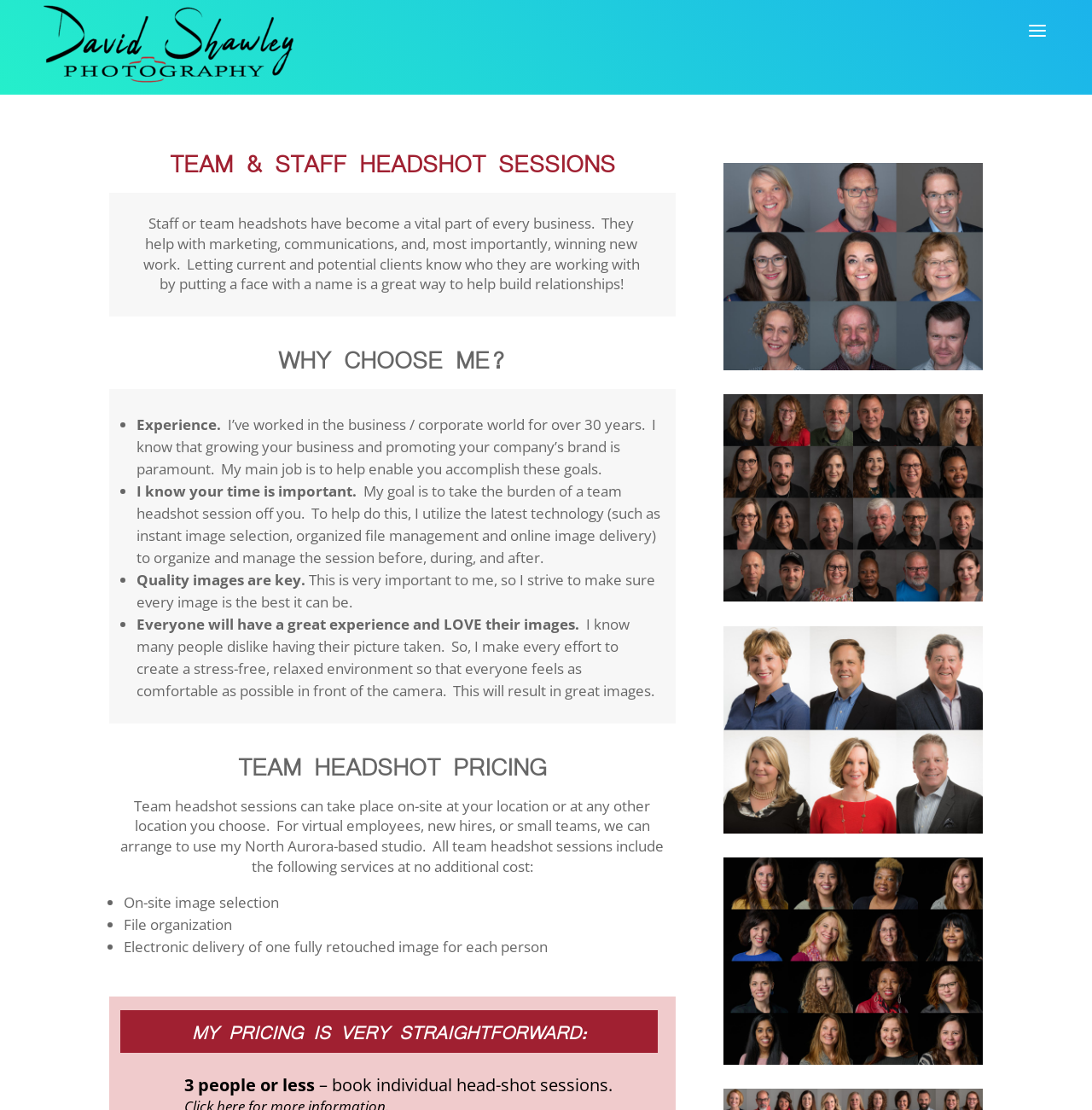Using the image as a reference, answer the following question in as much detail as possible:
How many images are shown on the webpage?

There are four images shown on the webpage, each with a different bounding box coordinate, indicating that they are separate images.